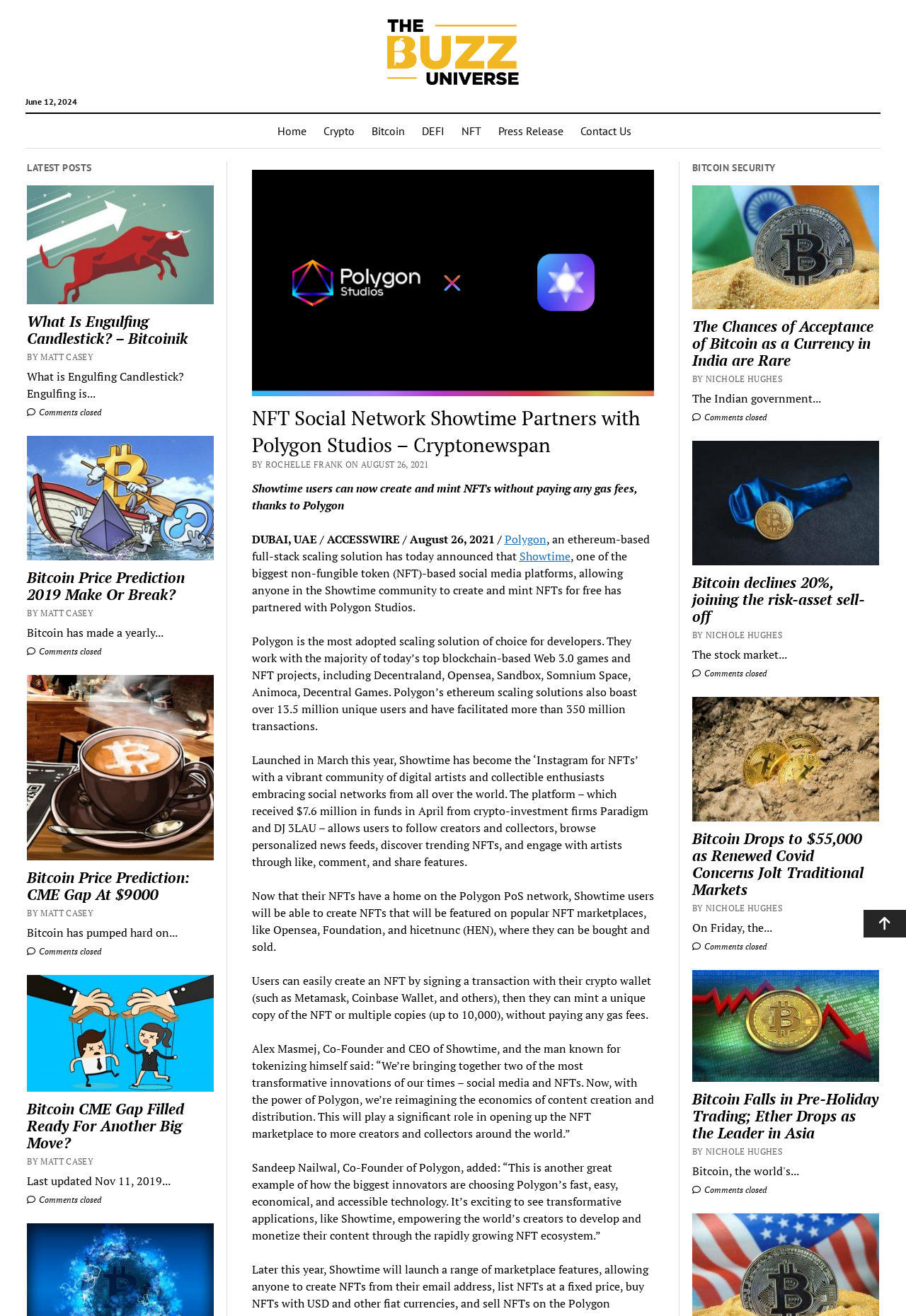Provide an in-depth caption for the elements present on the webpage.

This webpage is a news article page from "The Buzz Universe" with a focus on cryptocurrency and NFTs. At the top, there is a logo of "The Buzz Universe" and a navigation menu with links to "Home", "Crypto", "Bitcoin", "DEFI", "NFT", "Press Release", and "Contact Us". Below the navigation menu, there is a section titled "LATEST POSTS" with a list of news articles related to Bitcoin and cryptocurrency.

Each news article has a title, a brief summary, and a "Comments closed" link with a comment icon. The articles are arranged in a vertical list, with the most recent article at the top. The titles of the articles include "What Is Engulfing Candlestick?", "Bitcoin Price Prediction 2019 Make Or Break?", and "Bitcoin CME Gap Filled Ready For Another Big Move?".

To the right of the "LATEST POSTS" section, there is a main article titled "NFT Social Network Showtime Partners with Polygon Studios – Cryptonewspan". This article has a heading, a brief summary, and a longer body of text that discusses the partnership between Showtime and Polygon Studios, allowing users to create and mint NFTs without paying gas fees.

Below the main article, there is another section titled "BITCOIN SECURITY" with a list of news articles related to Bitcoin security. Each article has a title, a brief summary, and a "Comments closed" link with a comment icon. The titles of the articles include "The Chances of Acceptance of Bitcoin as a Currency in India are Rare", "Bitcoin declines 20%, joining the risk-asset sell-off", and "Bitcoin Drops to $55,000 as Renewed Covid Concerns Jolt Traditional Markets".

At the bottom right corner of the page, there is a "Scroll to the top" button with an arrow icon.